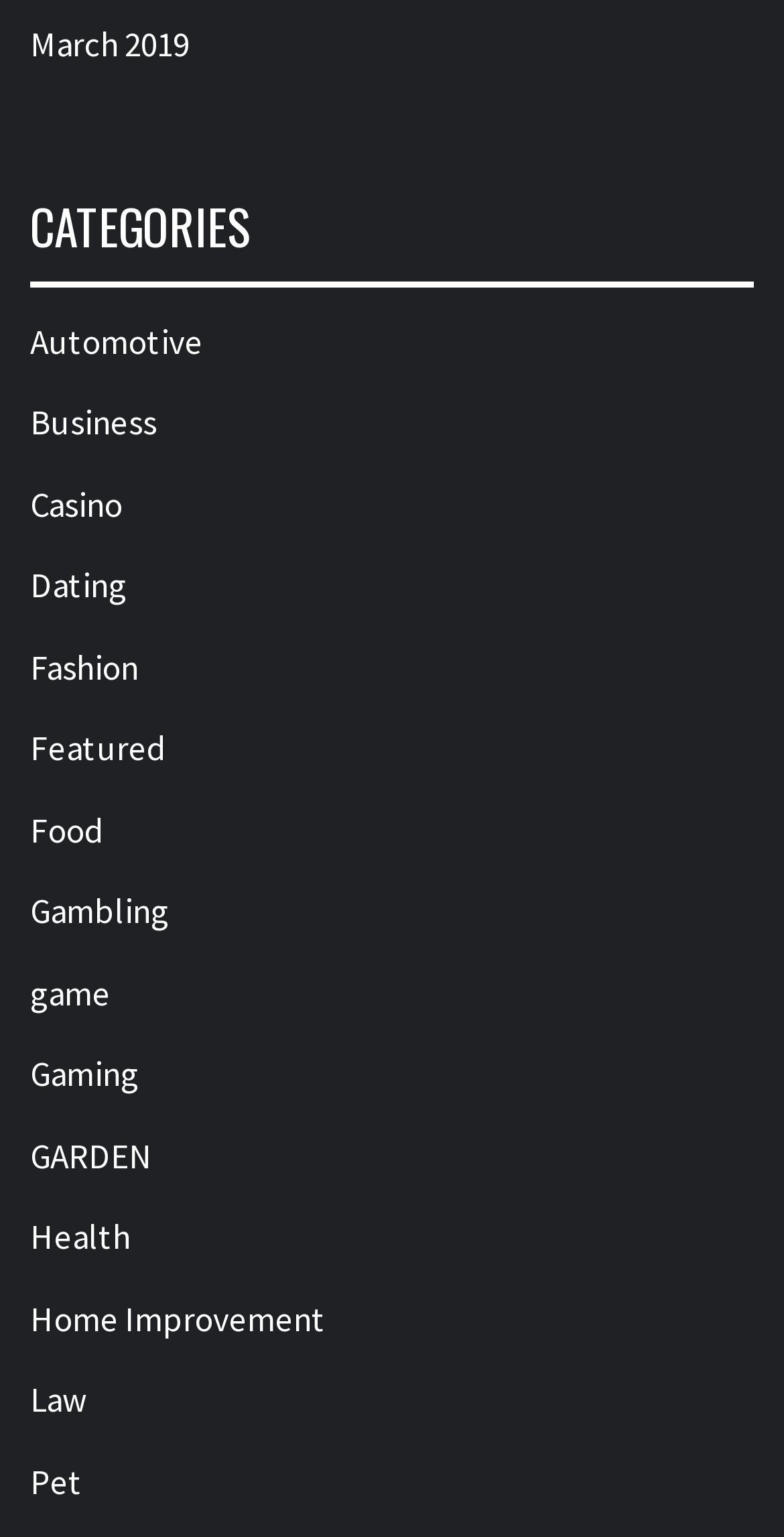How many categories start with the letter 'G'?
Using the image as a reference, deliver a detailed and thorough answer to the question.

I searched for links under the 'CATEGORIES' heading that start with the letter 'G', and I found three: 'Gambling', 'Gaming', and 'GARDEN'.